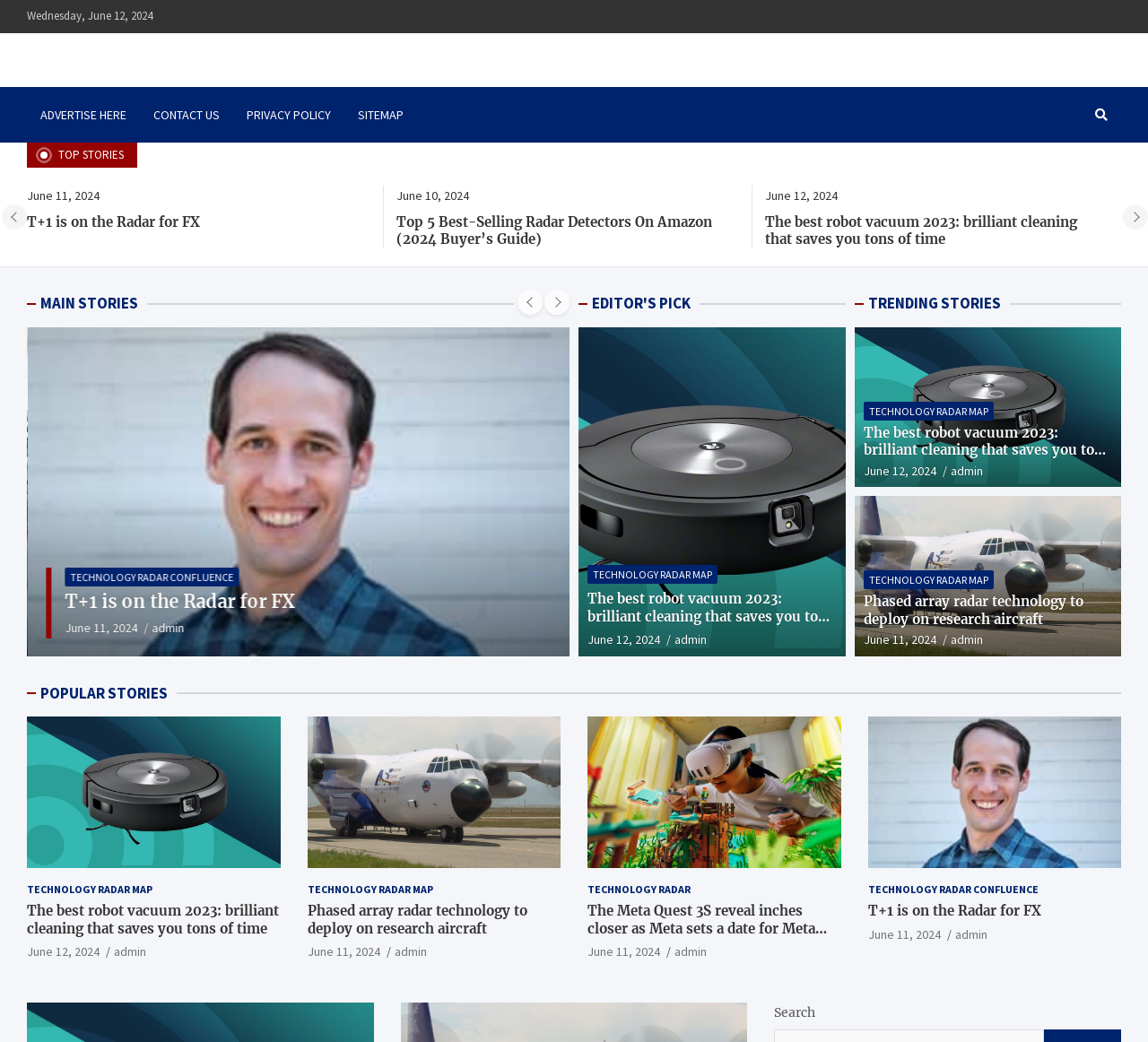Find the bounding box coordinates of the element to click in order to complete the given instruction: "View 'T+1 is on the Radar for FX'."

[0.023, 0.204, 0.322, 0.221]